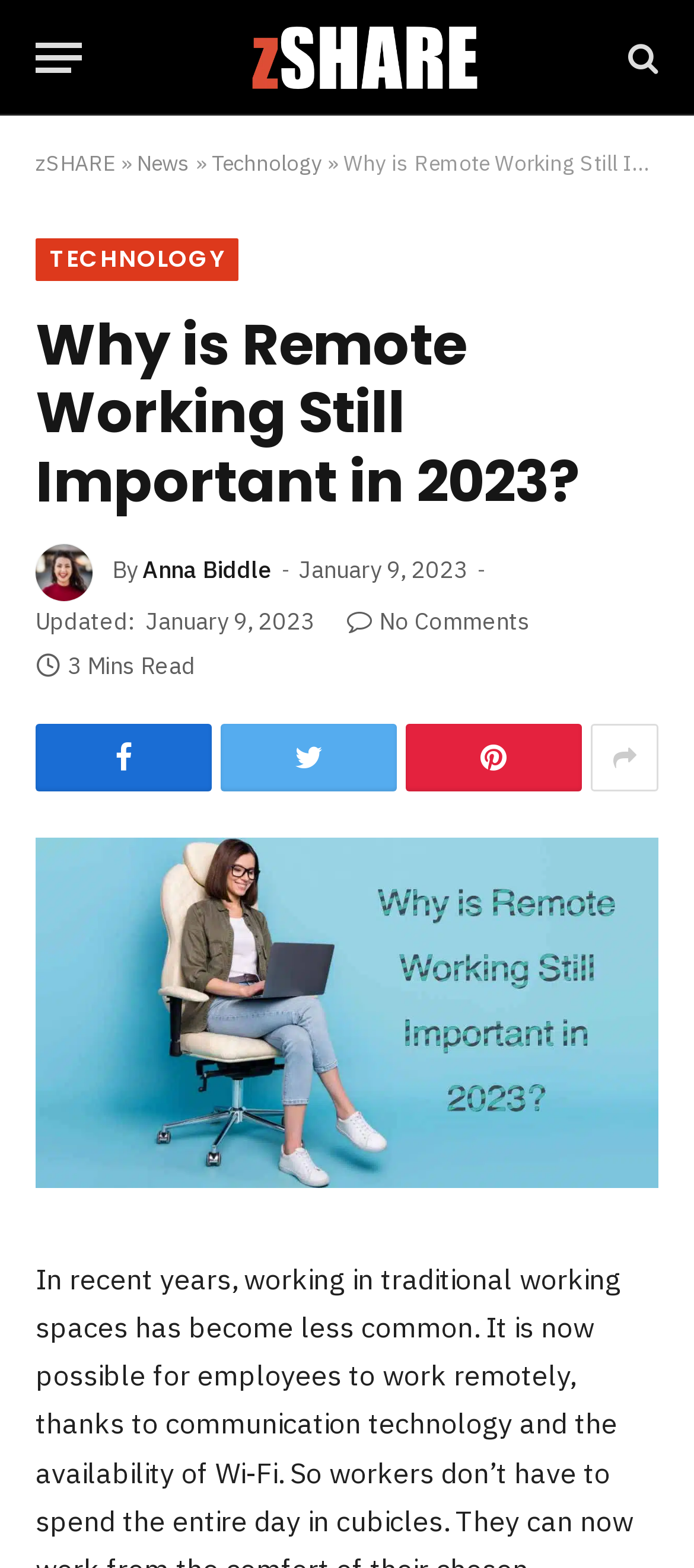Determine the bounding box coordinates for the area that needs to be clicked to fulfill this task: "Click the menu button". The coordinates must be given as four float numbers between 0 and 1, i.e., [left, top, right, bottom].

[0.051, 0.011, 0.118, 0.062]